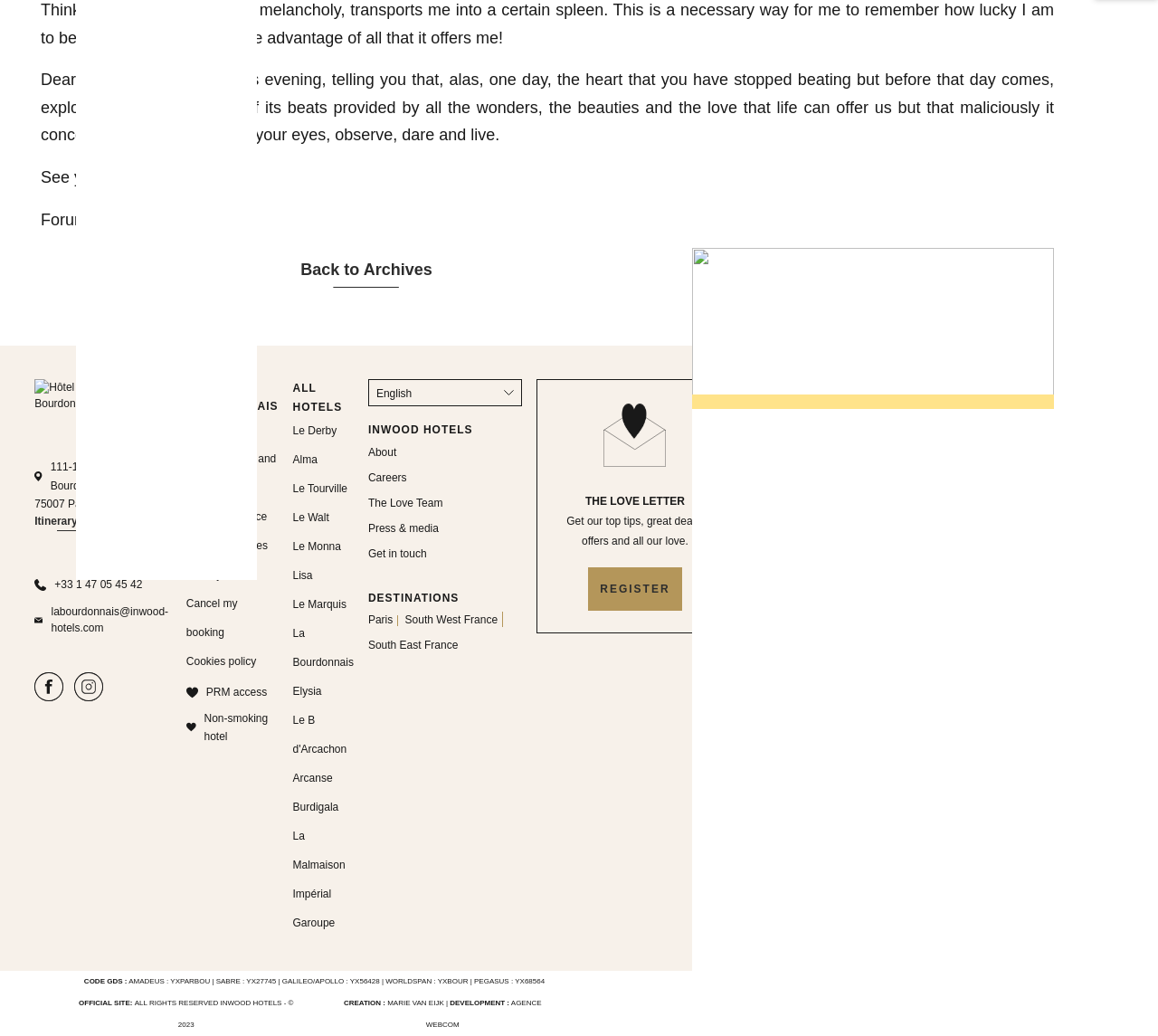Use the details in the image to answer the question thoroughly: 
What is the hotel's address?

I found the hotel's address by looking at the text elements on the webpage. Specifically, I found the text '111-113 Avenue de la Bourdonnais' which is located near the top of the page, below the hotel's name.